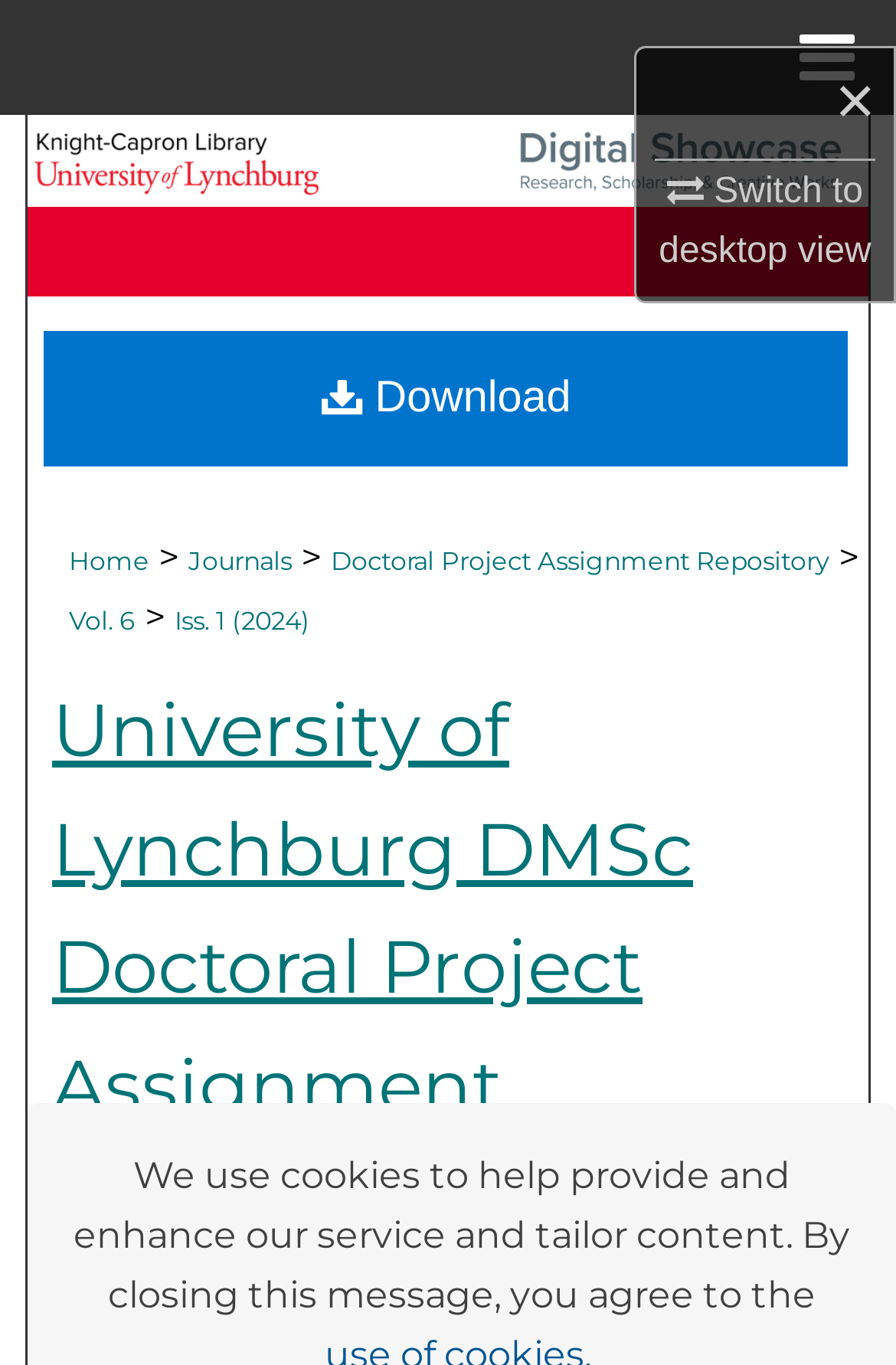Please specify the bounding box coordinates of the clickable section necessary to execute the following command: "Switch to desktop view".

[0.735, 0.12, 0.972, 0.199]